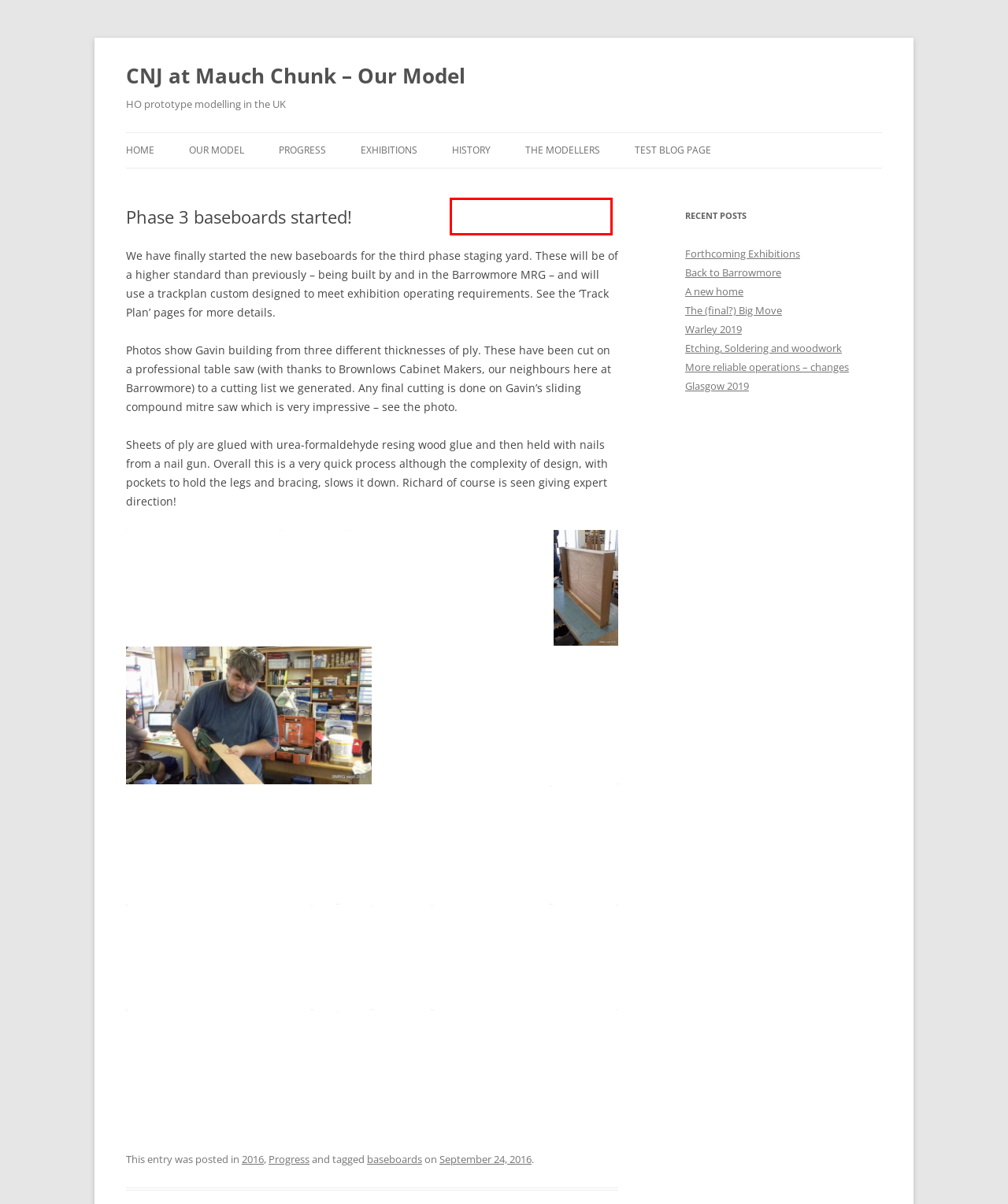Given a screenshot of a webpage with a red rectangle bounding box around a UI element, select the best matching webpage description for the new webpage that appears after clicking the highlighted element. The candidate descriptions are:
A. 2002 | CNJ at Mauch Chunk – Our Model
B. 2006 | CNJ at Mauch Chunk – Our Model
C. Chatham 2017 | CNJ at Mauch Chunk – Our Model
D. 2018 | CNJ at Mauch Chunk – Our Model
E. The Modellers | CNJ at Mauch Chunk – Our Model
F. Warrington 2011 | CNJ at Mauch Chunk – Our Model
G. A new home | CNJ at Mauch Chunk – Our Model
H. 2017 | CNJ at Mauch Chunk – Our Model

D